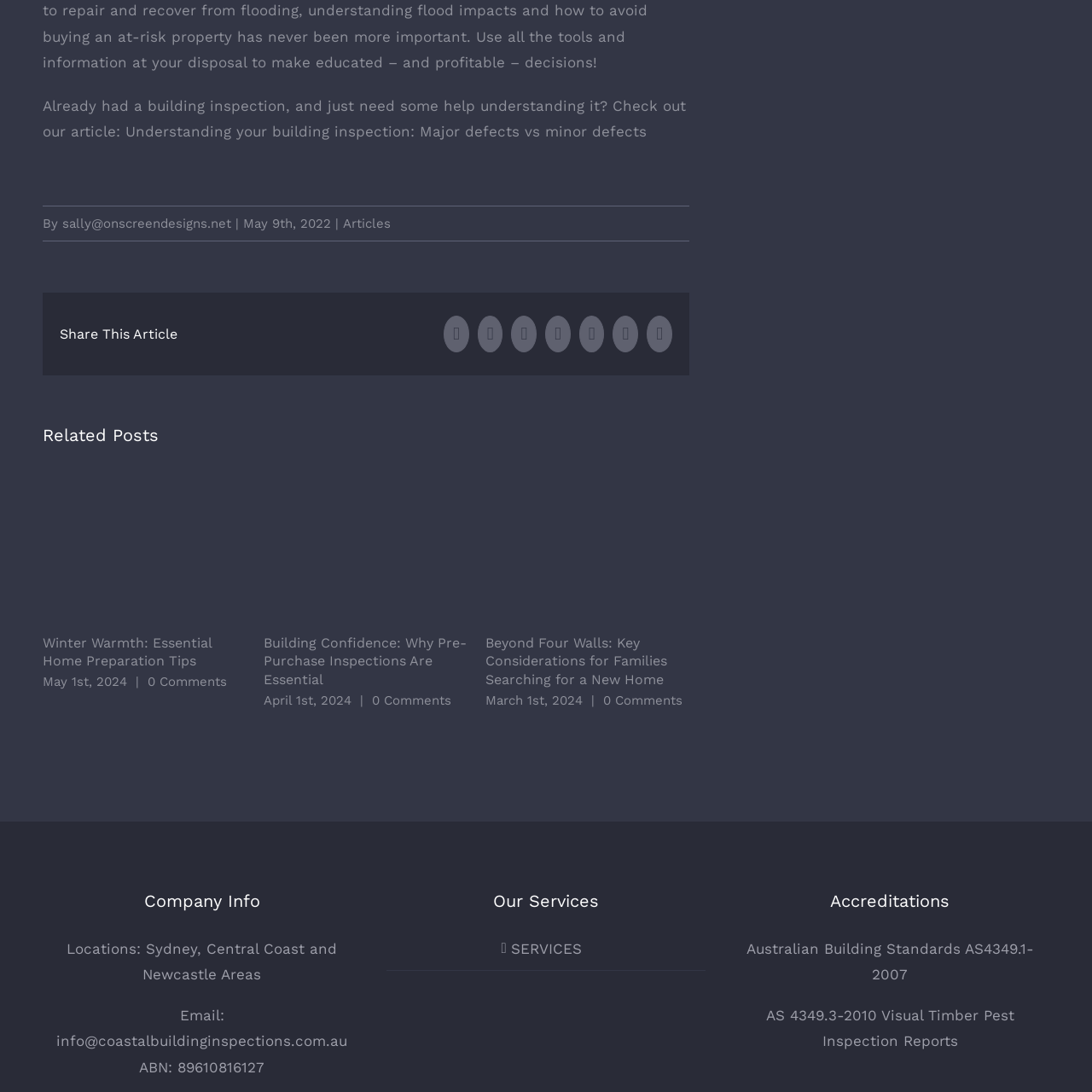Look closely at the image surrounded by the red box, What is the purpose of the accompanying links? Give your answer as a single word or phrase.

Further reading and engagement